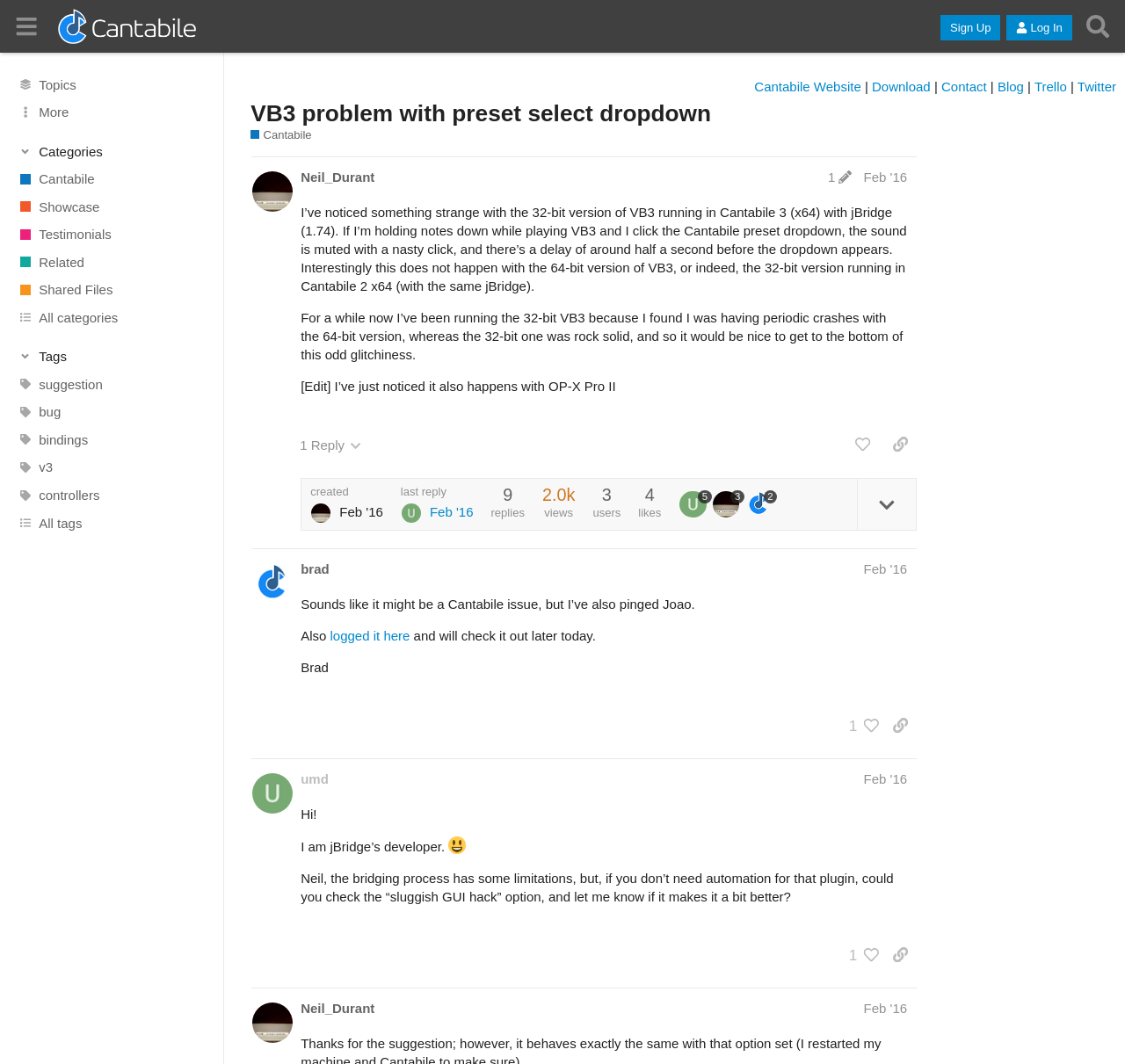Find the bounding box coordinates of the element you need to click on to perform this action: 'Click the 'Cantabile Community' link'. The coordinates should be represented by four float values between 0 and 1, in the format [left, top, right, bottom].

[0.051, 0.008, 0.174, 0.041]